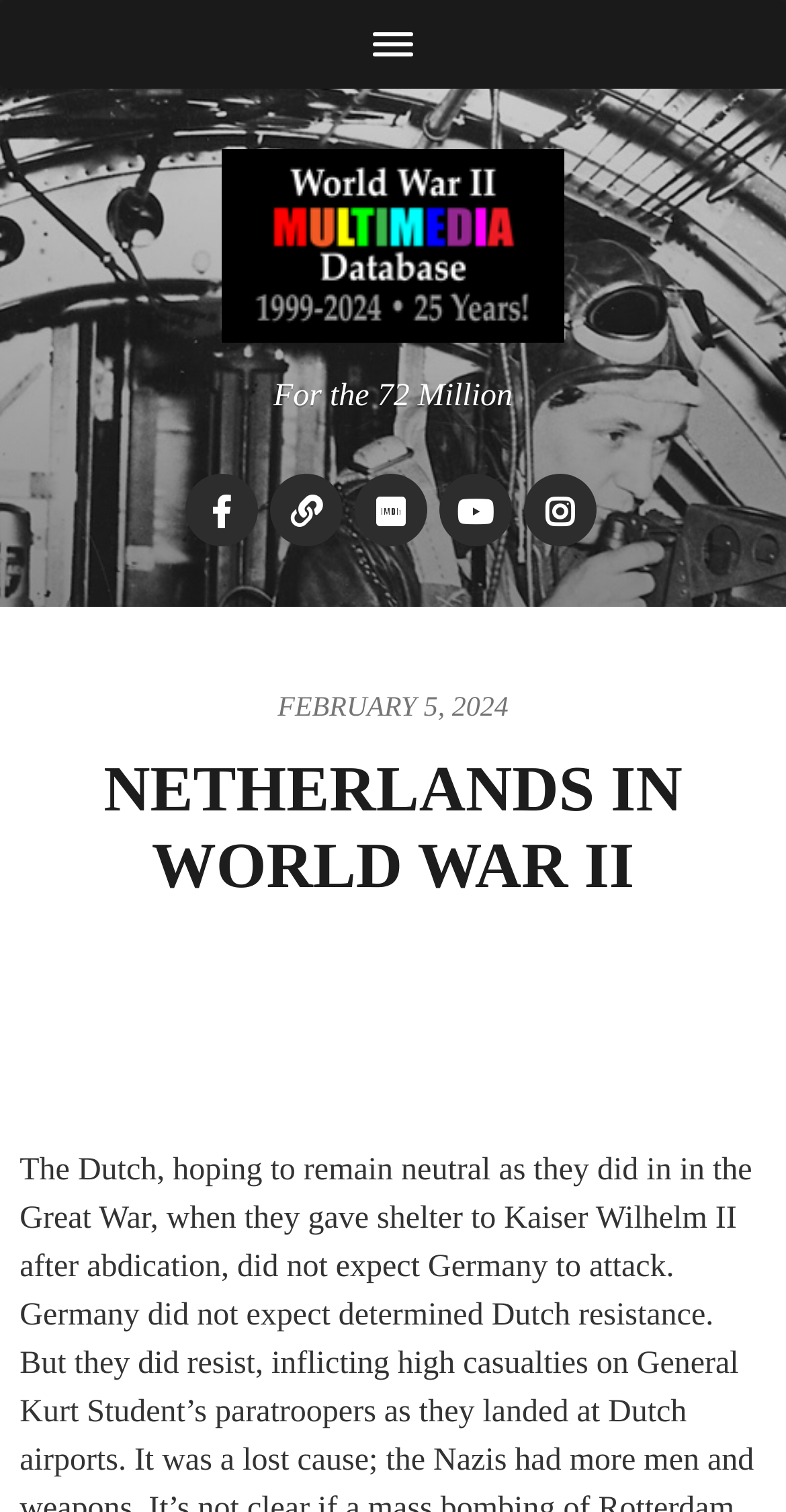How many social media links are there?
Please ensure your answer to the question is detailed and covers all necessary aspects.

I counted the number of link elements with social media icons, including Facebook, Threads, IMdb, YouTube, and Instagram, located at the coordinates [0.235, 0.313, 0.327, 0.361], [0.342, 0.313, 0.435, 0.361], [0.45, 0.313, 0.542, 0.361], [0.558, 0.313, 0.65, 0.361], and [0.665, 0.313, 0.758, 0.361] respectively.